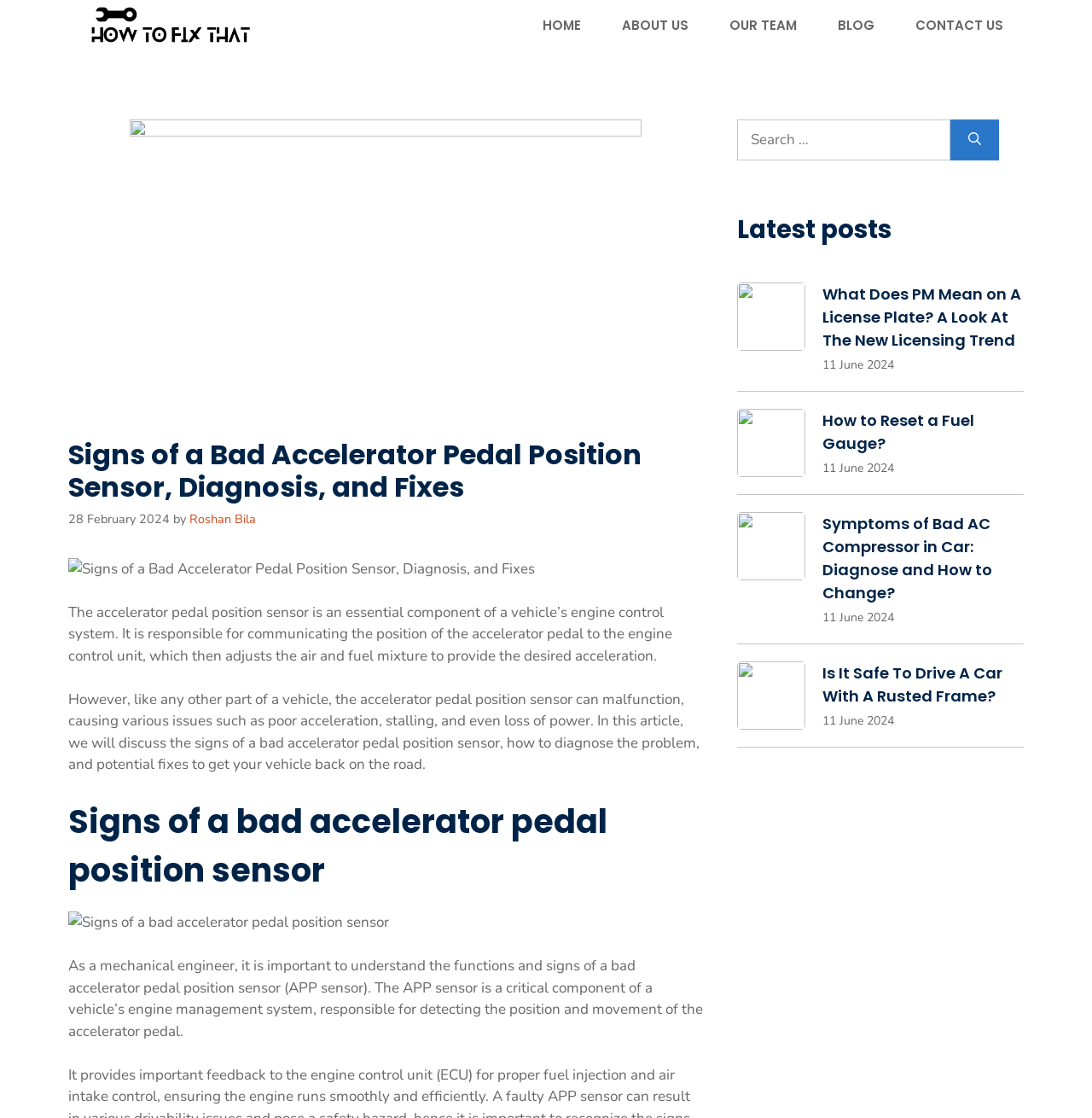What is the date of the article?
Refer to the image and respond with a one-word or short-phrase answer.

28 February 2024